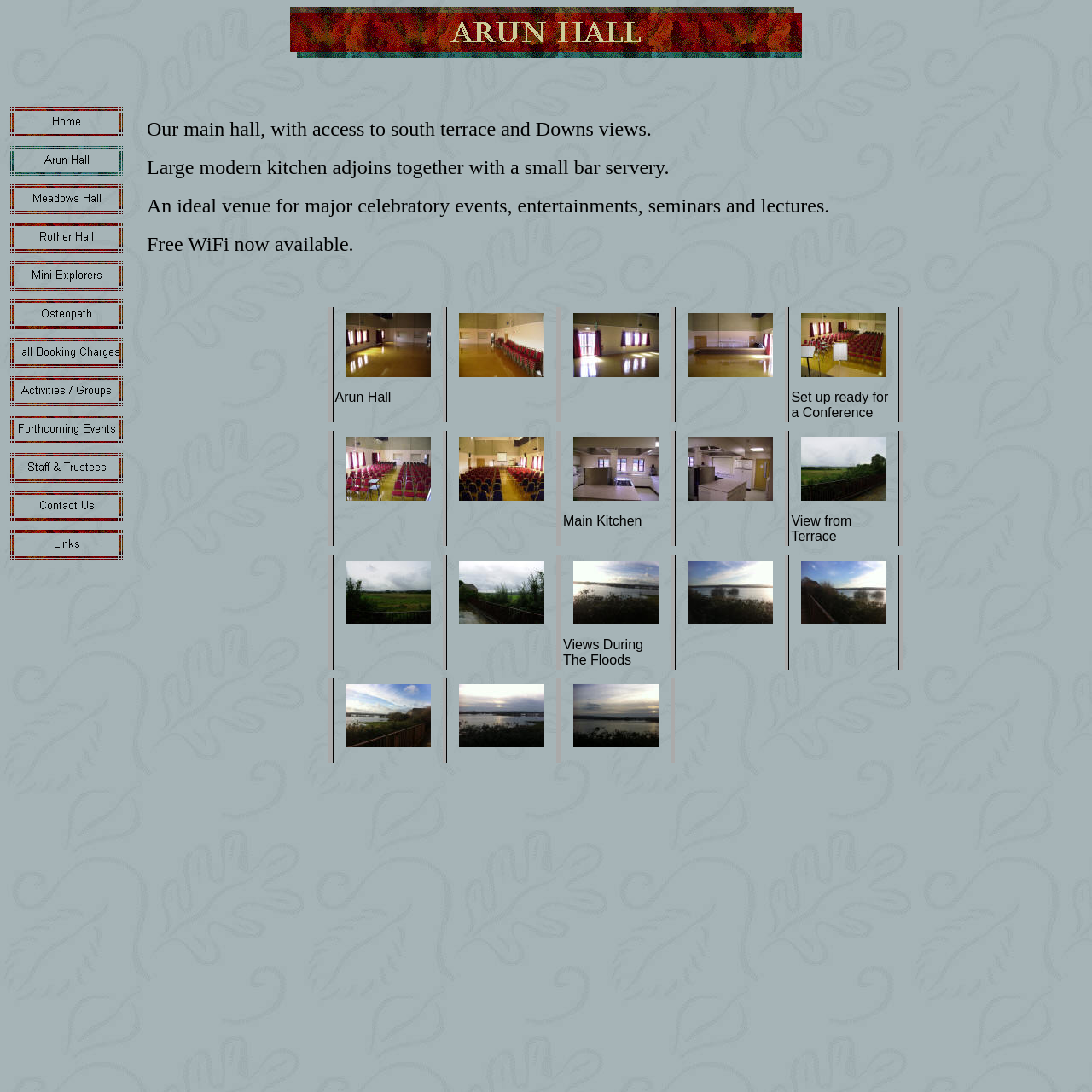Generate a comprehensive description of the webpage content.

The webpage is about Arun Hall, a venue for events and activities. At the top, there is a large image of Arun Hall, taking up most of the width of the page. Below the image, there is a navigation menu with 10 links, including "Home", "Meadows Hall", "Rother Hall", "Mini Explorers", "Osteopath", "Hall Booking Charges", "Activities / Groups", "Forthcoming Events", "Staff & Trustees", and "Contact Us". Each link has a corresponding image next to it.

To the right of the navigation menu, there is a large block of text that describes Arun Hall, mentioning its features, such as a main hall with access to a south terrace and Downs views, a modern kitchen, and a small bar servery. The text also mentions that the hall is an ideal venue for various events and that free WiFi is available.

Below the text, there are four columns of links, each with a heading "Arun Hall" and a series of links with corresponding images. The links appear to be related to different aspects of Arun Hall, such as its facilities, events, and activities.